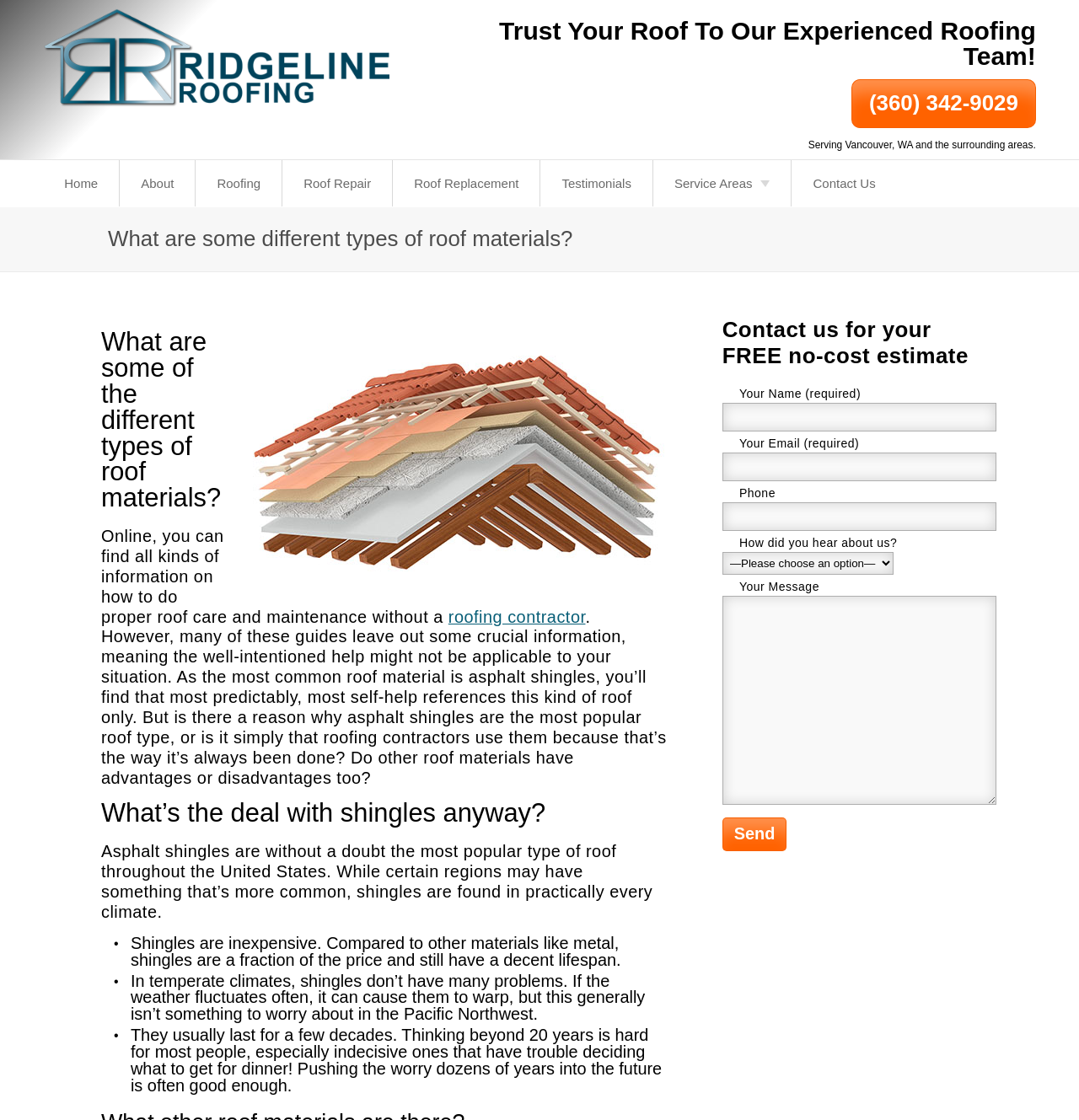Indicate the bounding box coordinates of the element that must be clicked to execute the instruction: "Click the 'Send' button". The coordinates should be given as four float numbers between 0 and 1, i.e., [left, top, right, bottom].

[0.669, 0.73, 0.729, 0.76]